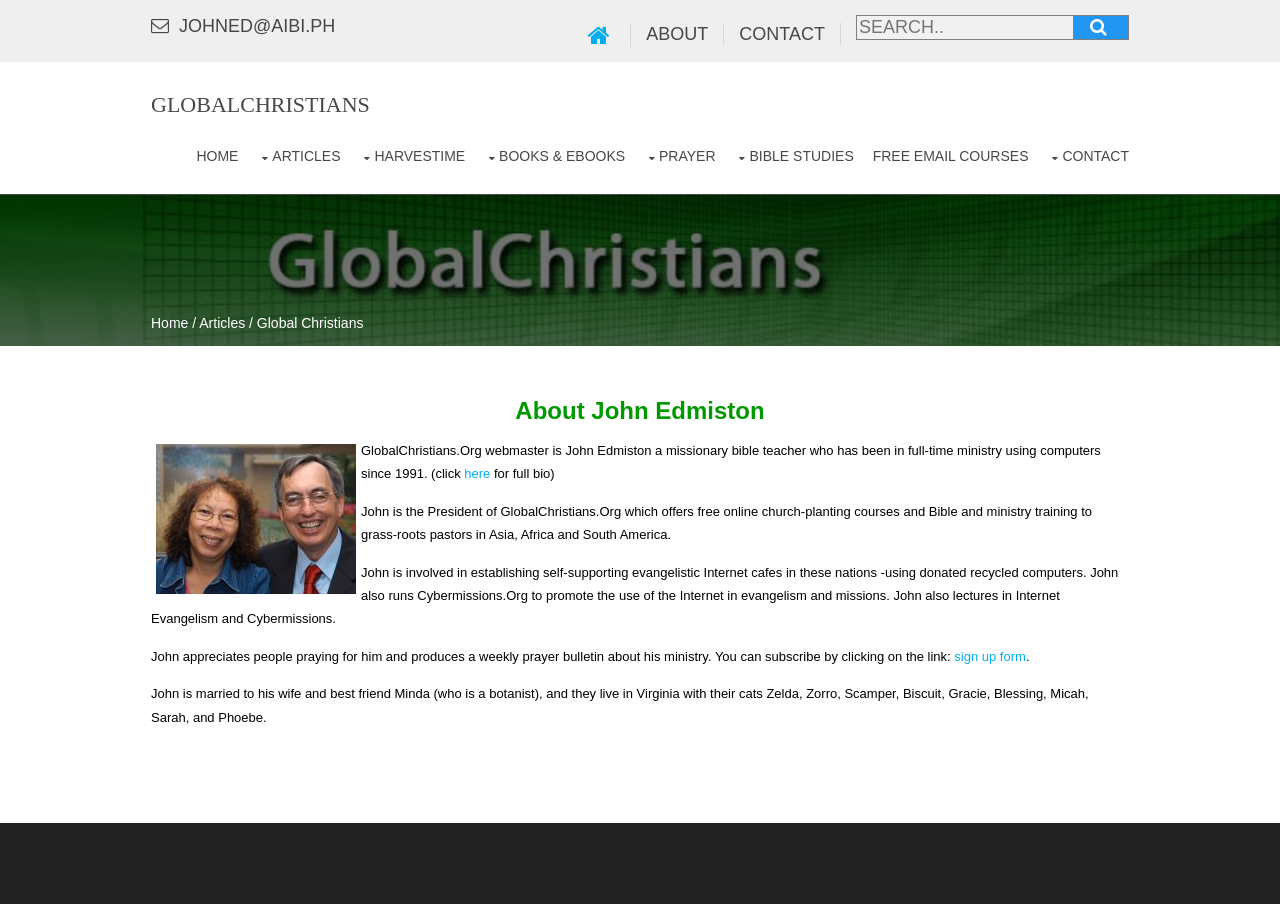Please identify the bounding box coordinates of the element on the webpage that should be clicked to follow this instruction: "Go to the home page". The bounding box coordinates should be given as four float numbers between 0 and 1, formatted as [left, top, right, bottom].

[0.46, 0.027, 0.481, 0.049]